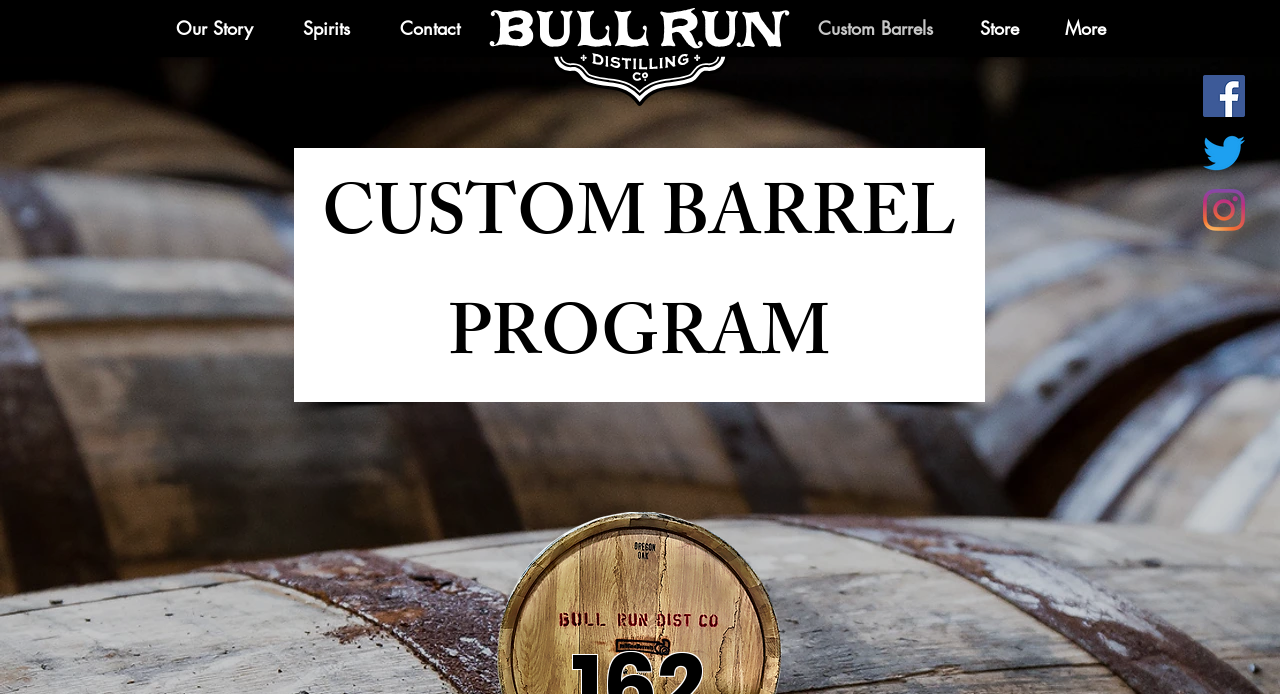Can you find the bounding box coordinates of the area I should click to execute the following instruction: "Learn about CUSTOM BARREL PROGRAM"?

[0.241, 0.233, 0.758, 0.579]